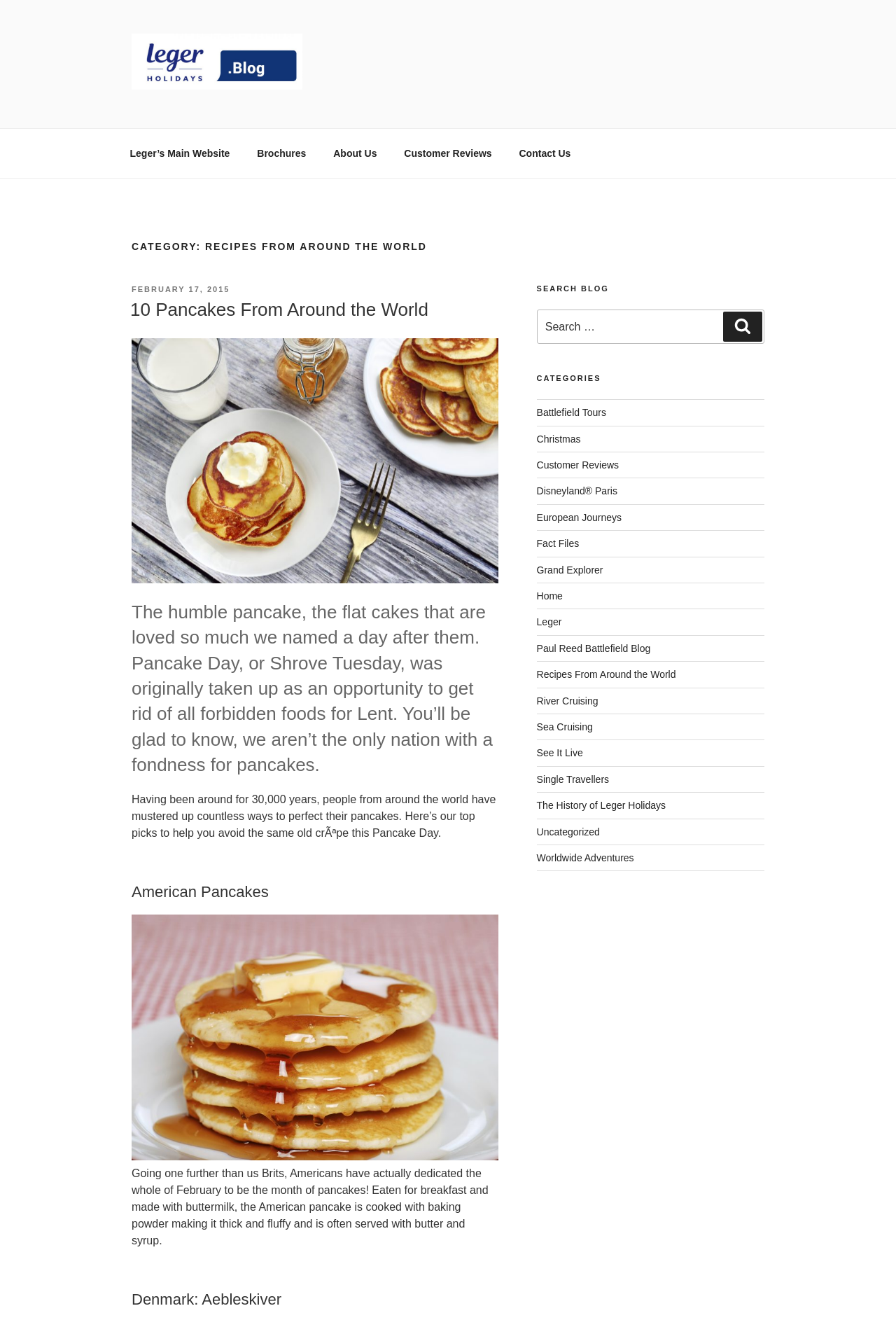Find the coordinates for the bounding box of the element with this description: "Paul Reed Battlefield Blog".

[0.599, 0.484, 0.726, 0.493]